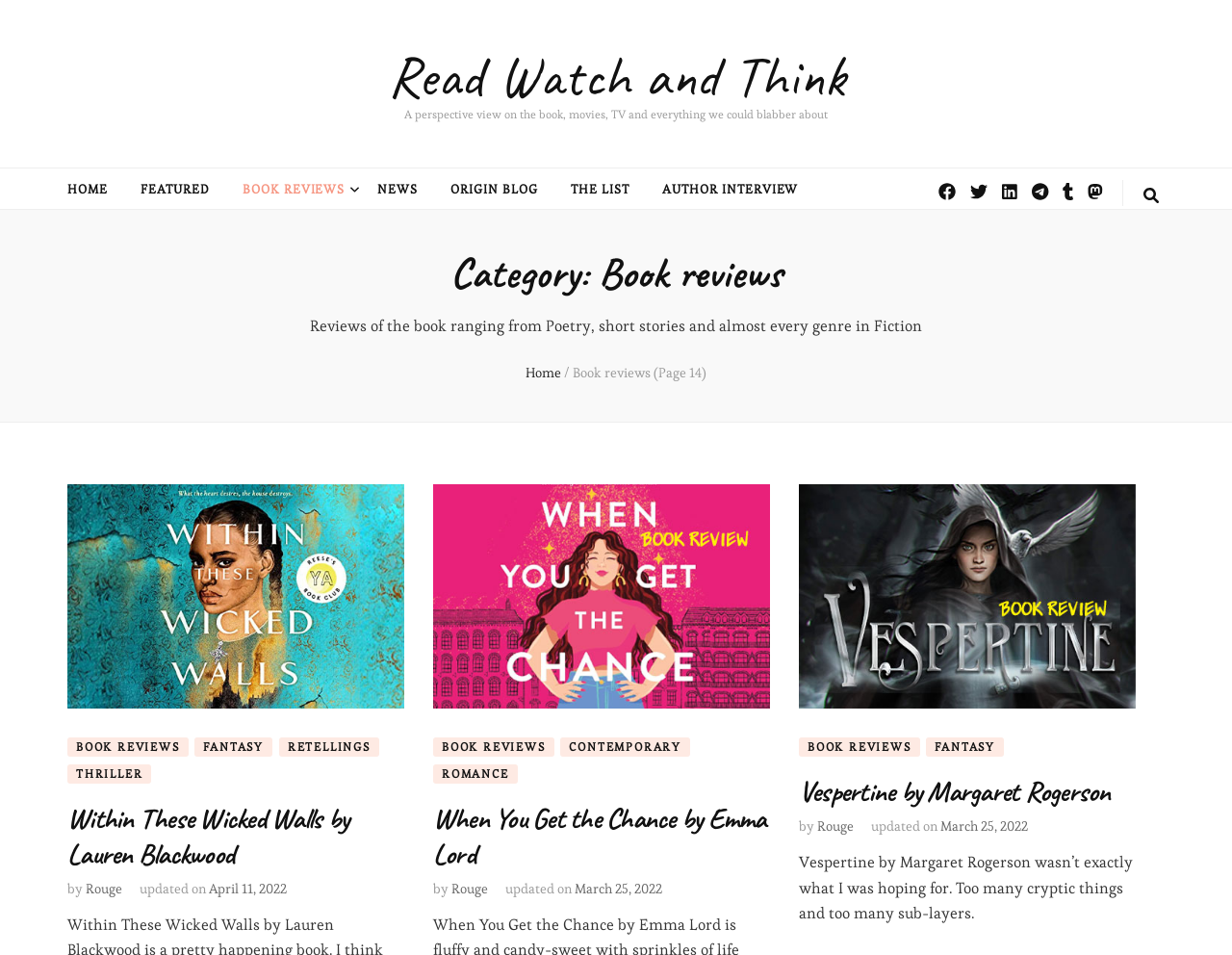Identify the bounding box coordinates for the element you need to click to achieve the following task: "view book review of Vespertine by Margaret Rogerson". Provide the bounding box coordinates as four float numbers between 0 and 1, in the form [left, top, right, bottom].

[0.648, 0.81, 0.901, 0.848]